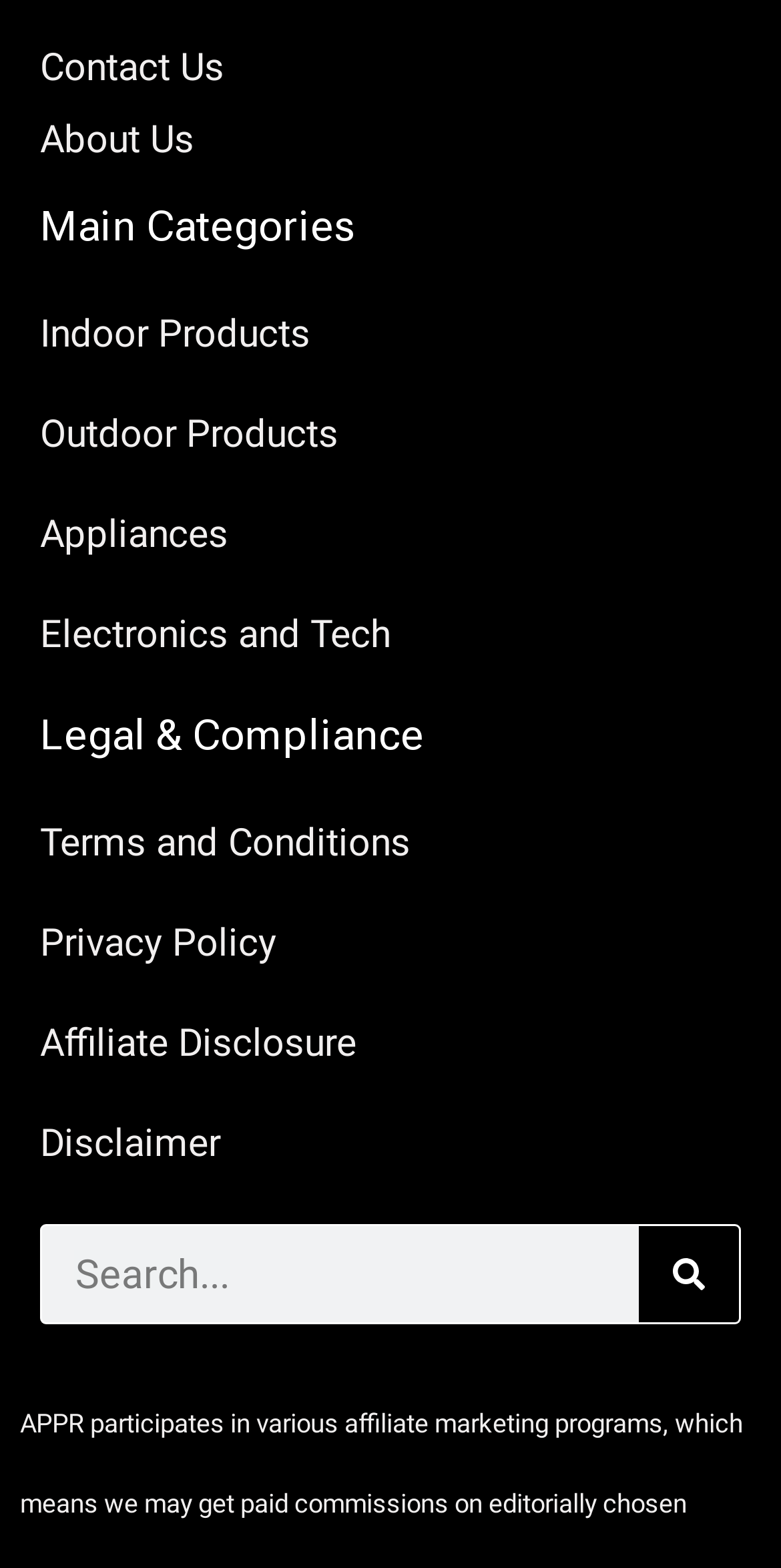Respond to the question below with a single word or phrase:
How many links are there under 'Main Categories' and 'Legal & Compliance'?

8